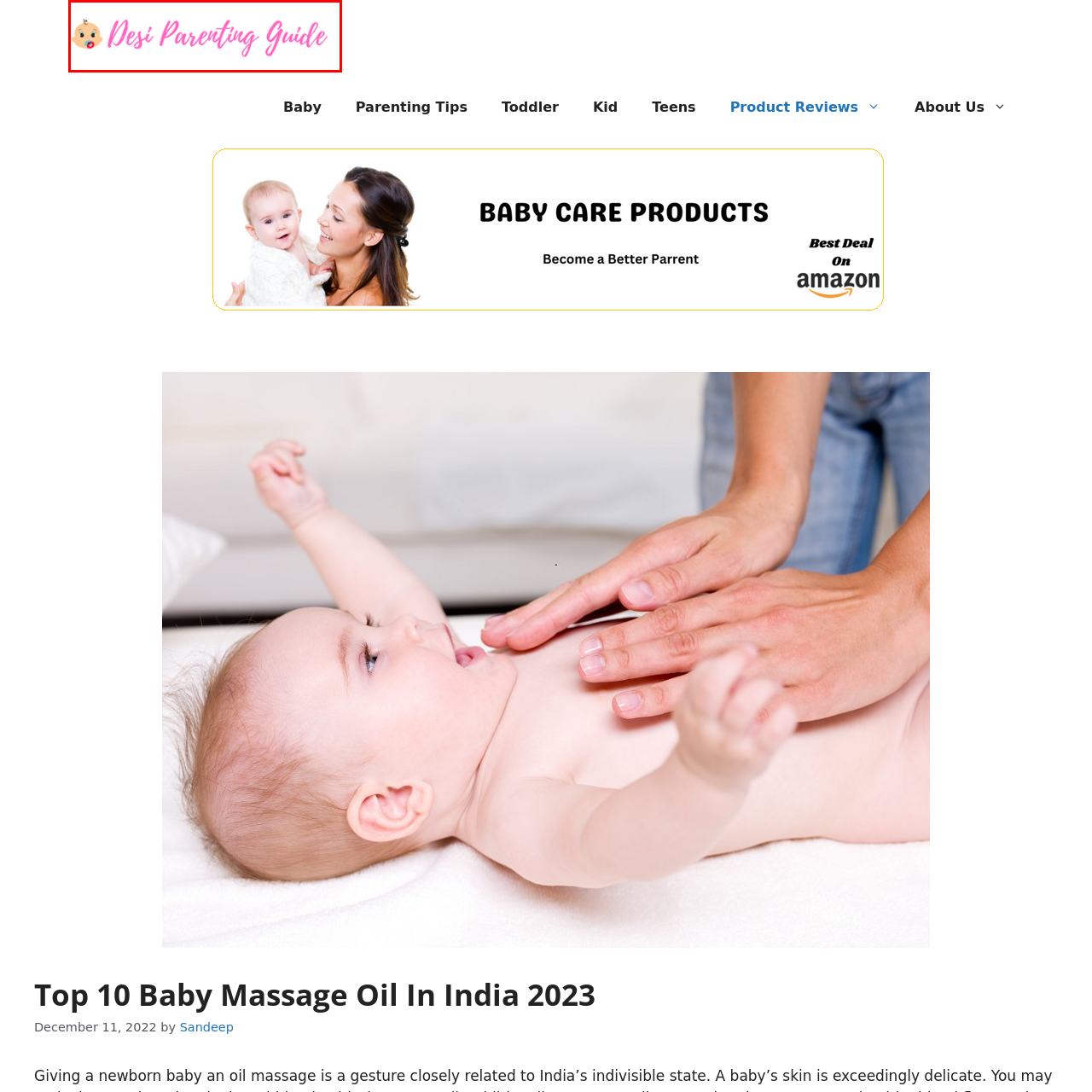Elaborate on the image contained within the red outline, providing as much detail as possible.

The image features the title "Desi Parenting Guide," elegantly styled in a playful pink script, paired with a cute cartoon baby graphic. This vibrant design embodies the essence of a parenting resource focused on providing insights and tips for new parents, especially within the context of traditional South Asian practices. The cheerful font and baby illustration aim to evoke warmth and nurturing, making it appealing to parents seeking guidance in their parenting journey. This caption sets the tone for the guide's content, which likely includes valuable information and recommendations tailored for families.